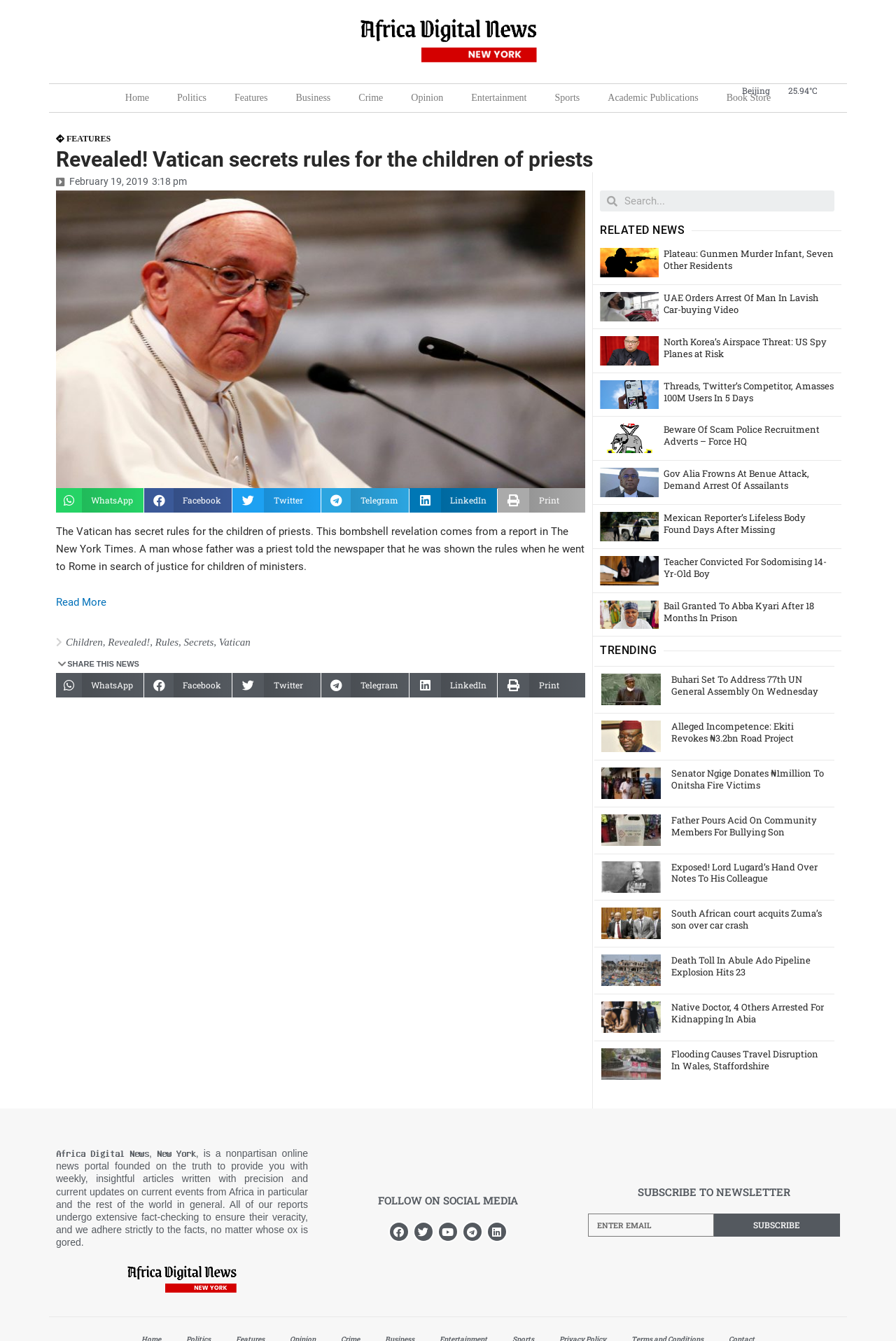Please provide a comprehensive answer to the question below using the information from the image: What is the topic of the main news article?

I determined the answer by reading the heading of the main news article, which is 'Revealed! Vatican secrets rules for the children of priests'.